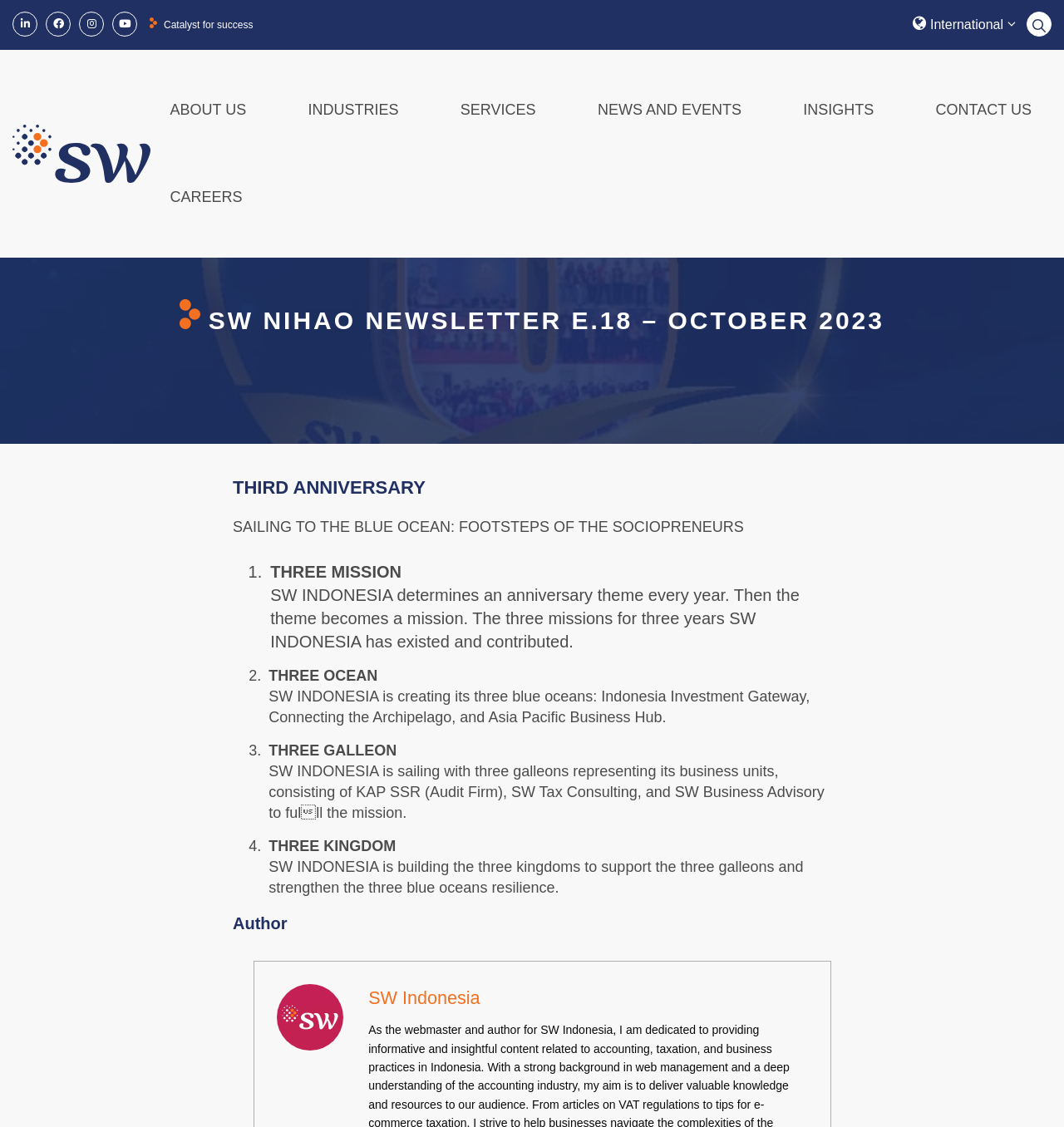Determine the bounding box coordinates of the region that needs to be clicked to achieve the task: "View news and events".

[0.543, 0.059, 0.716, 0.136]